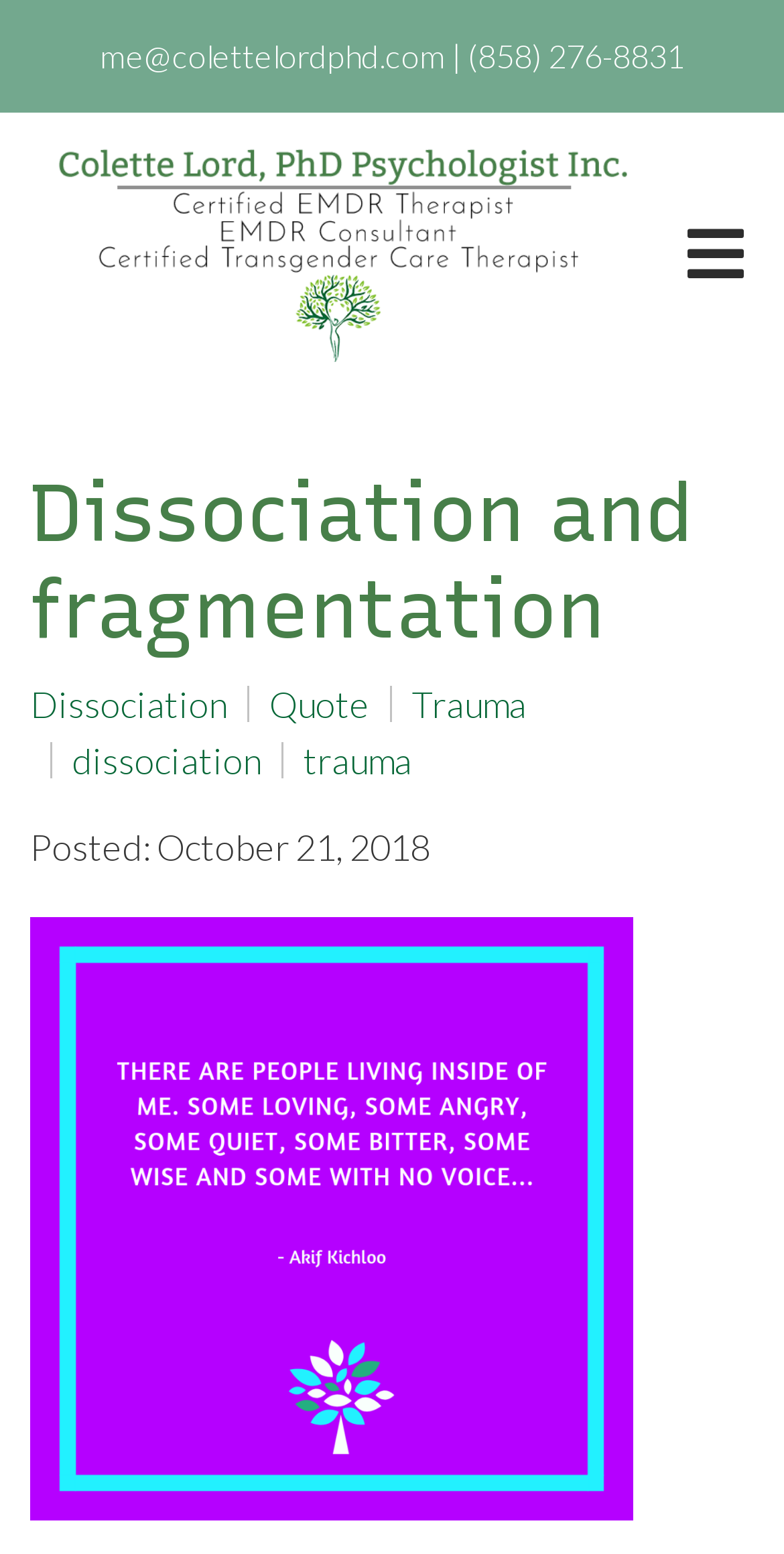Offer an in-depth caption of the entire webpage.

The webpage is about dissociation and fragmentation, with a focus on trauma and quotes. At the top left, there is a logo image with a link to the homepage. Below the logo, there is a horizontal navigation menu with links to "Dissociation", "Quote", "Trauma", and two more links to "dissociation" and "trauma" with slightly different capitalization. 

On the top right, there is a contact information section with a link to an email address "me@colettelordphd.com", a vertical separator, and a phone number "(858) 276-8831". 

The main content area has a heading "Dissociation and fragmentation" followed by a block of text that appears to be a personal reflection or quote about the struggle of dissociation and fragmentation. The text is quite poetic, mentioning that every moment is a battle and that the speaker is many people at once. 

Below the main content, there is a button with no label, and a static text indicating that the post was published on October 21, 2018.